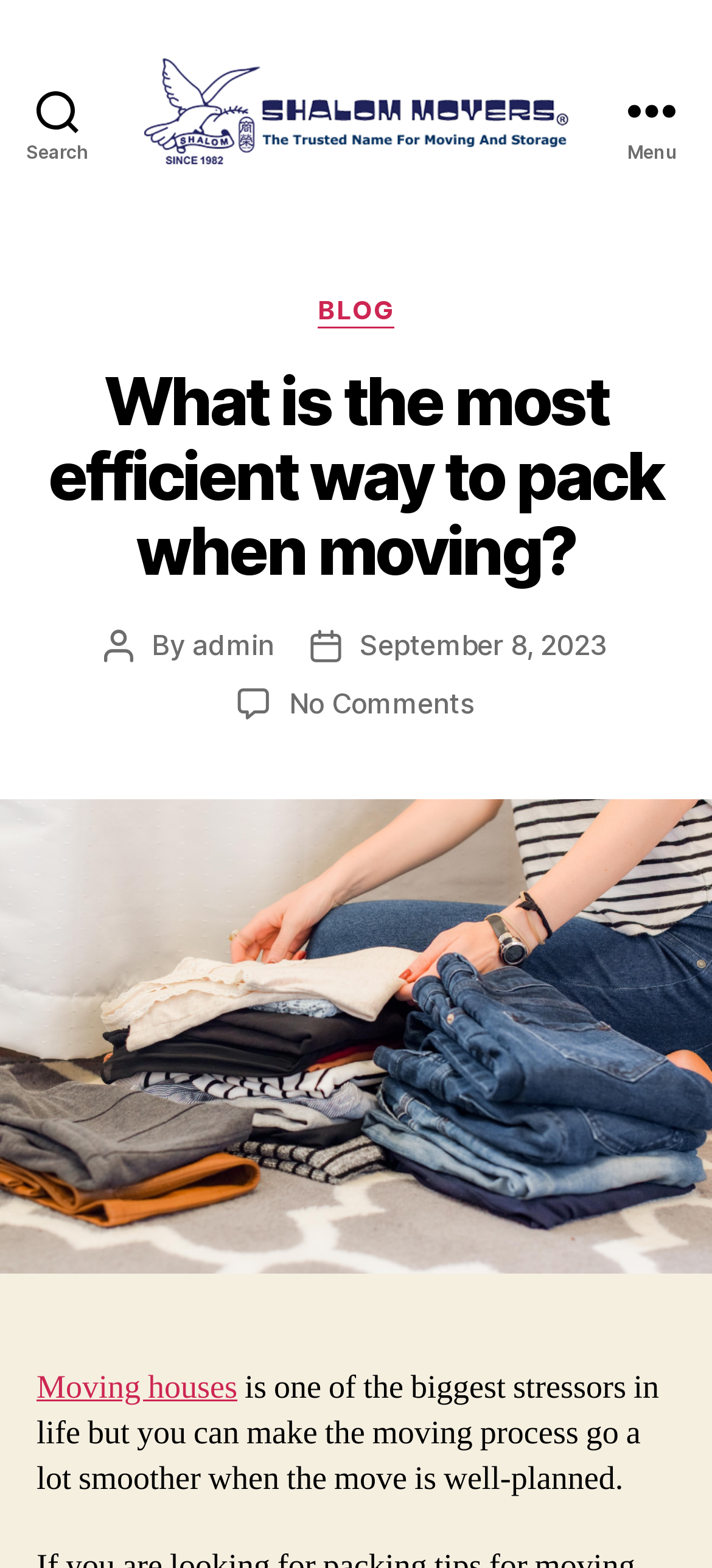Please find the bounding box coordinates of the element that needs to be clicked to perform the following instruction: "View the author's profile". The bounding box coordinates should be four float numbers between 0 and 1, represented as [left, top, right, bottom].

[0.27, 0.4, 0.385, 0.422]